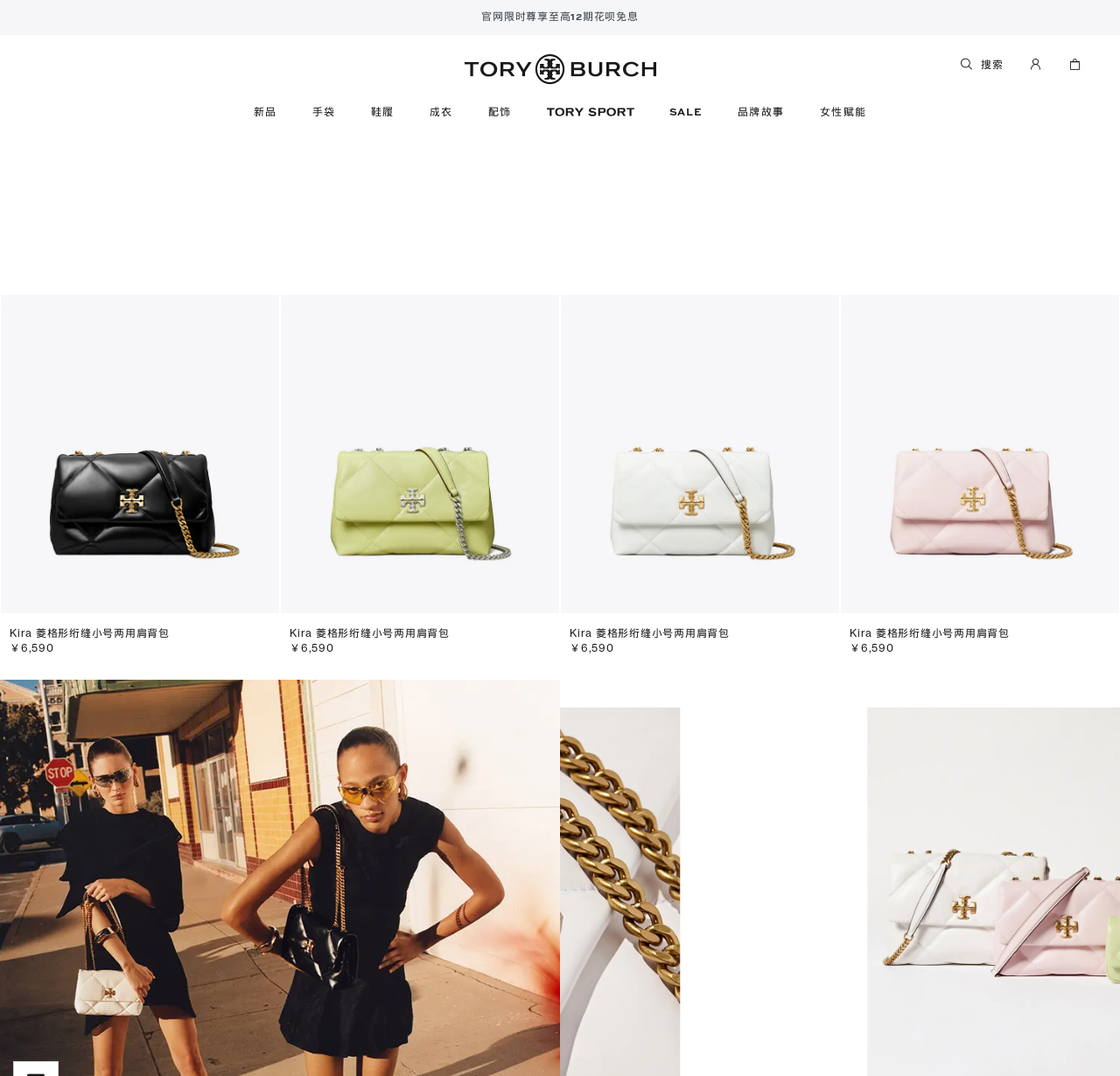Determine the bounding box coordinates for the clickable element to execute this instruction: "Learn about brand stories". Provide the coordinates as four float numbers between 0 and 1, i.e., [left, top, right, bottom].

[0.658, 0.1, 0.7, 0.109]